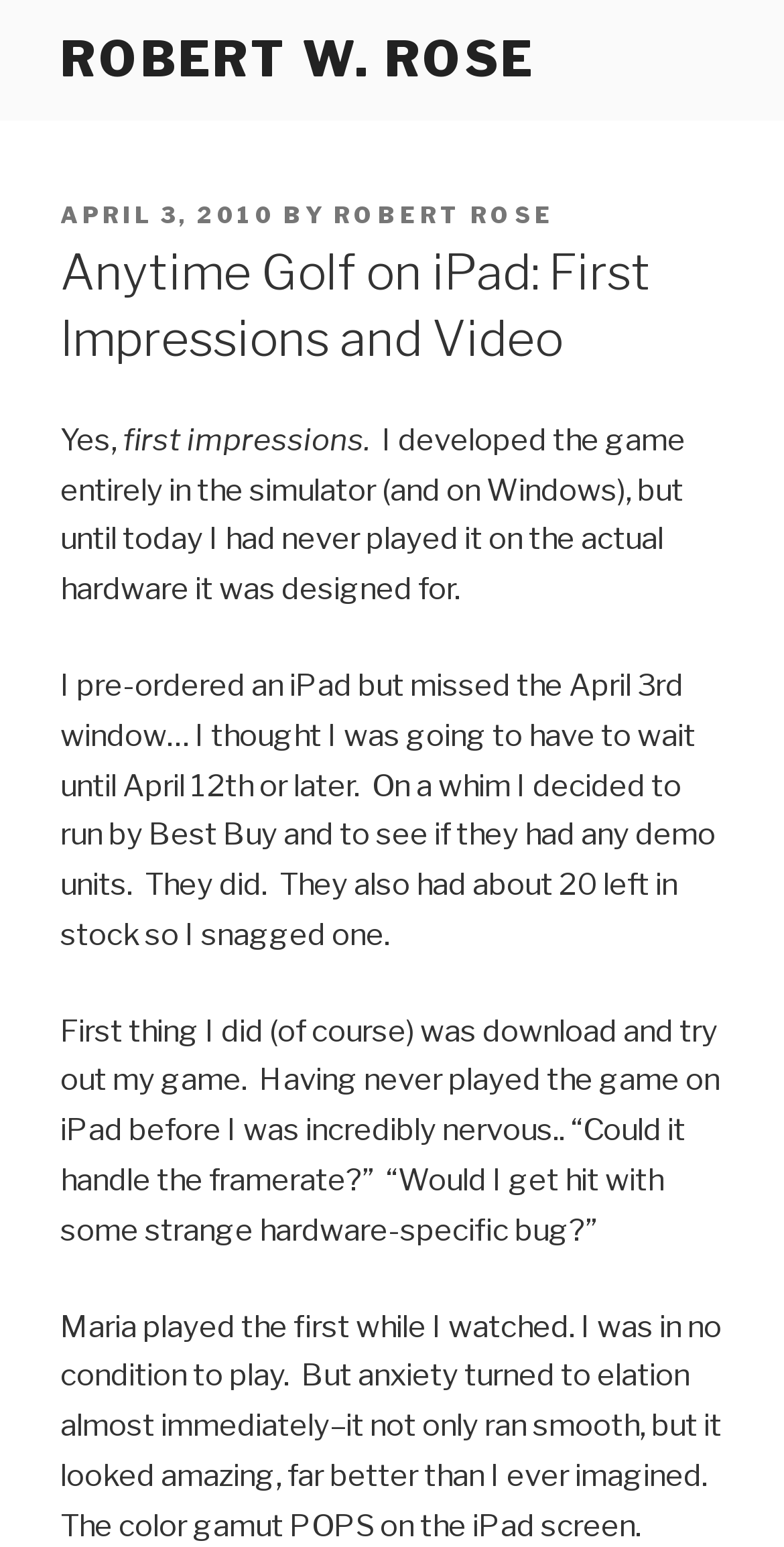Look at the image and give a detailed response to the following question: What device did the author buy?

The author mentions that they pre-ordered an iPad and eventually bought one from Best Buy, as described in the paragraph starting with 'I pre-ordered an iPad...'.